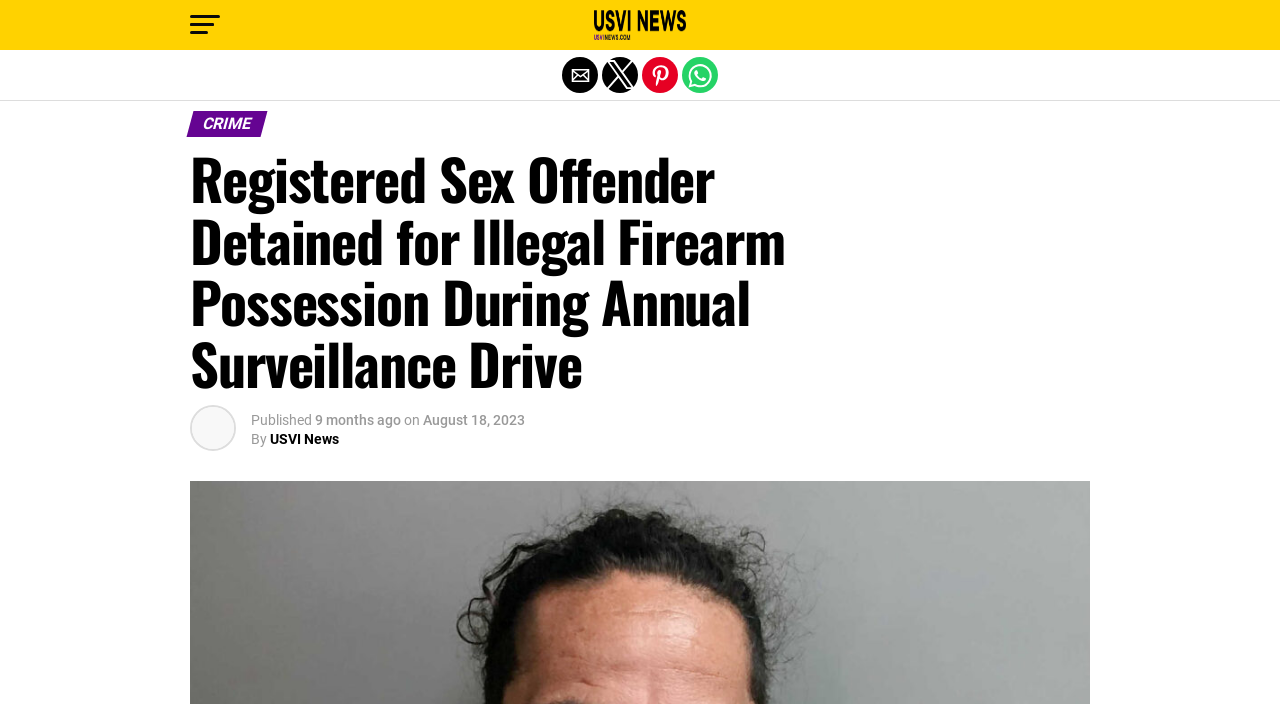When was the article published?
Provide a concise answer using a single word or phrase based on the image.

August 18, 2023